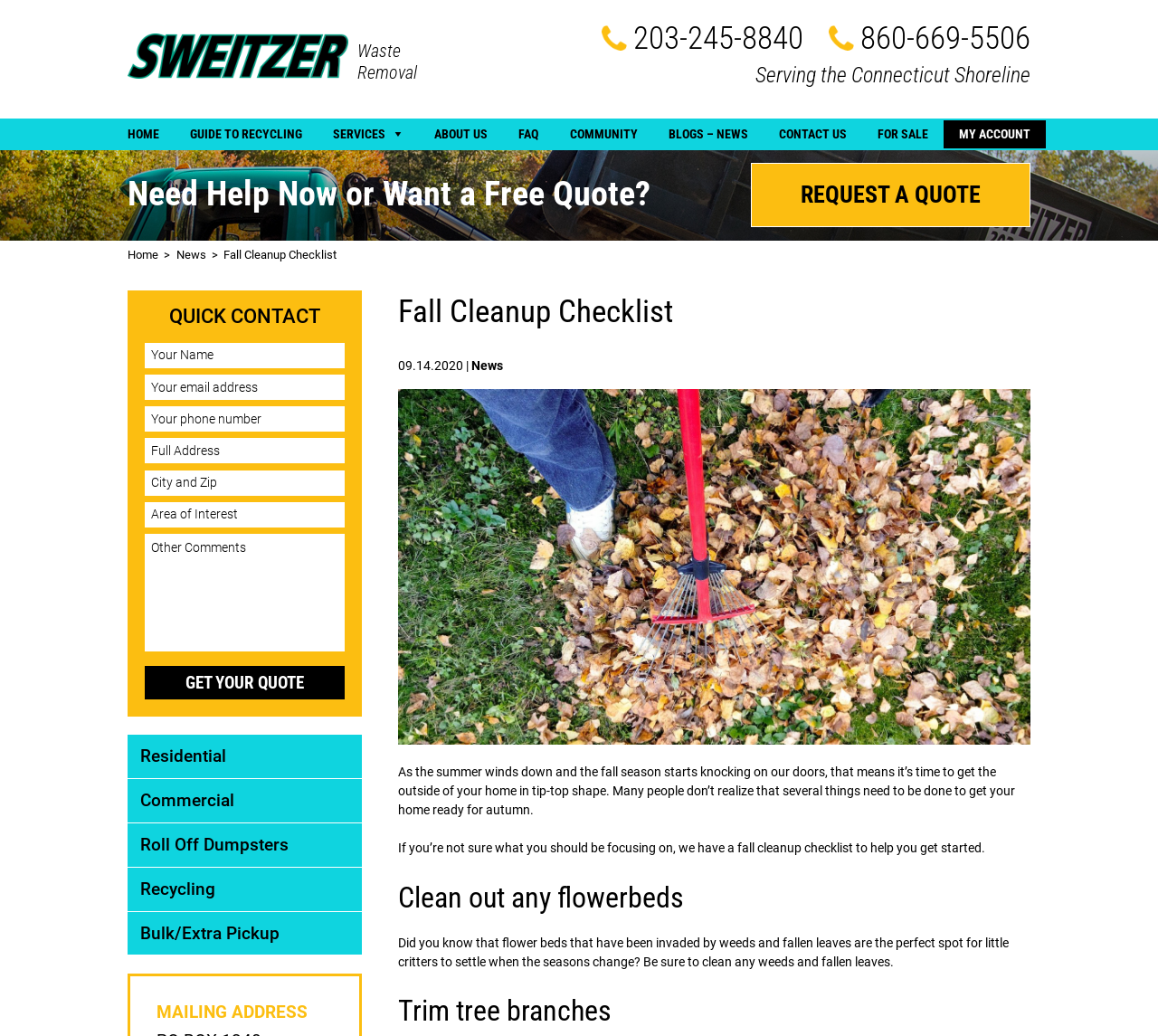Produce an elaborate caption capturing the essence of the webpage.

This webpage is about a fall cleanup checklist provided by Sweitzer Waste, a waste management company serving the Connecticut Shoreline. At the top of the page, there is a logo of Sweitzer Waste, accompanied by a link to the company's homepage. Below the logo, there are two phone numbers and a heading that indicates the company's service area.

The main content of the page is divided into two sections. On the left side, there is a navigation menu with links to various pages, including the homepage, guide to recycling, services, about us, FAQ, community, blogs, contact us, and my account. Below the navigation menu, there is a section for quick contact, where users can fill out a form to request a quote.

On the right side, there is a section dedicated to the fall cleanup checklist. The section starts with a heading and a brief introduction to the importance of preparing one's home for the fall season. Below the introduction, there is an image related to fall cleanup. The checklist itself is divided into several sections, each with a heading and a brief description. The sections include cleaning out flowerbeds, trimming tree branches, and other tasks.

At the bottom of the page, there are links to various services offered by Sweitzer Waste, including residential, commercial, roll-off dumpsters, recycling, and bulk/extra pickup. The page also displays the company's mailing address.